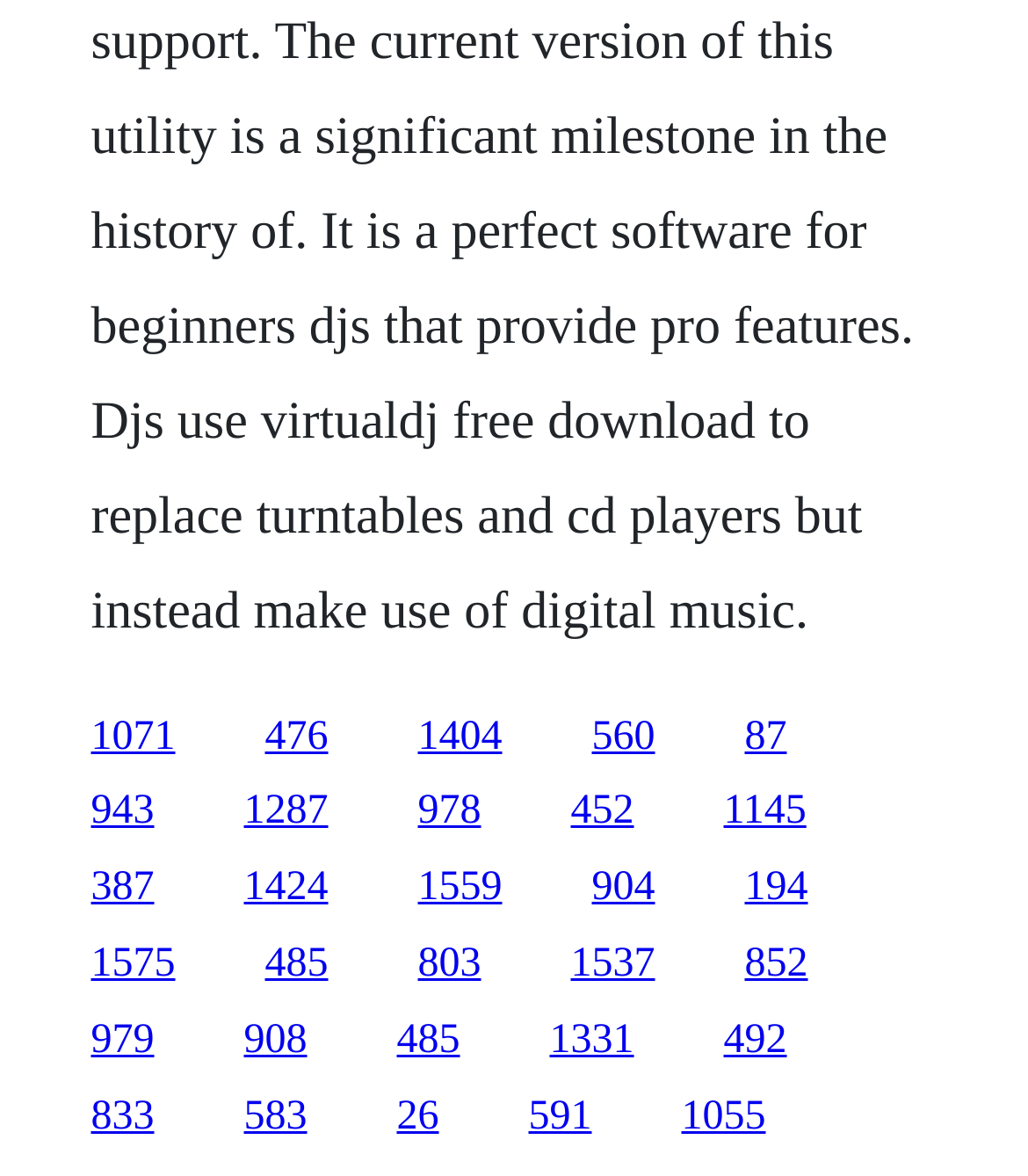Highlight the bounding box coordinates of the element you need to click to perform the following instruction: "visit the third link."

[0.406, 0.607, 0.488, 0.645]